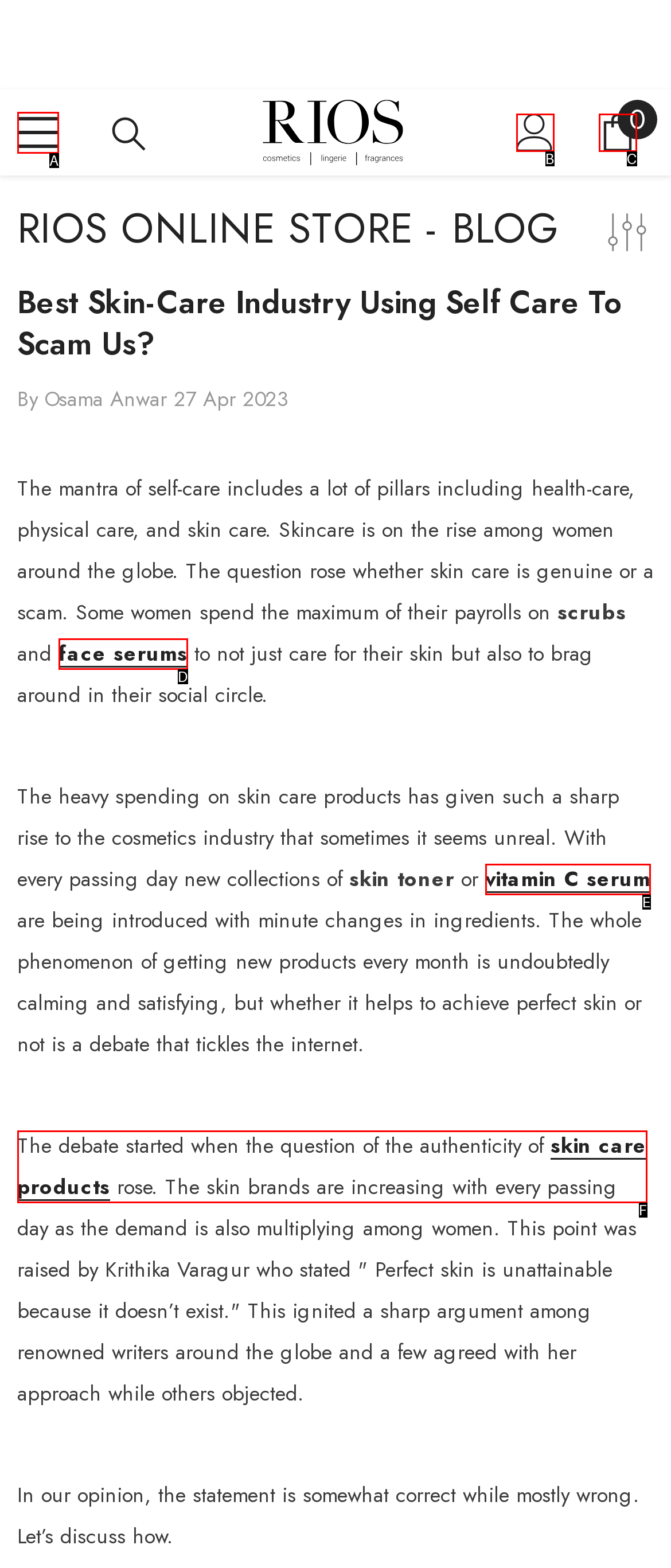Point out the HTML element that matches the following description: Peptides
Answer with the letter from the provided choices.

None